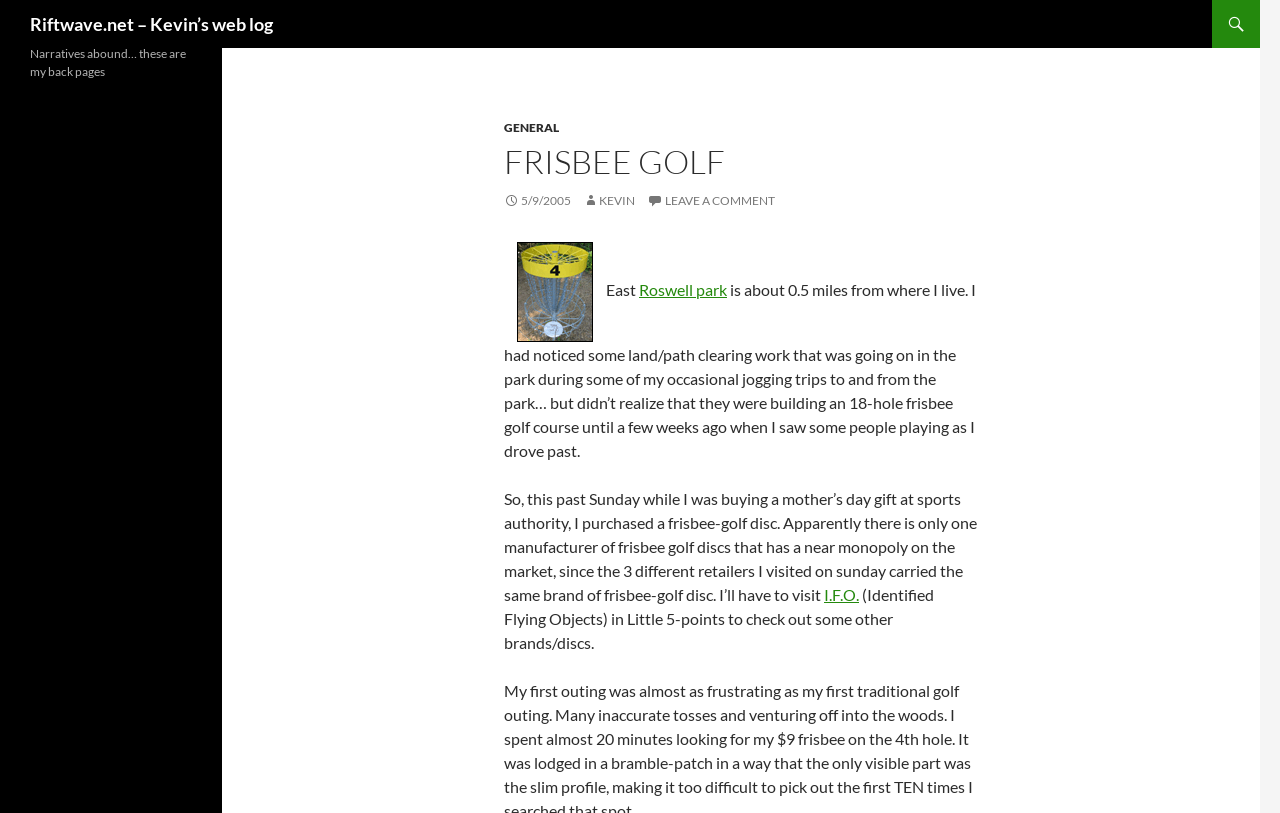Answer the question with a brief word or phrase:
What is the name of the park mentioned?

Roswell park